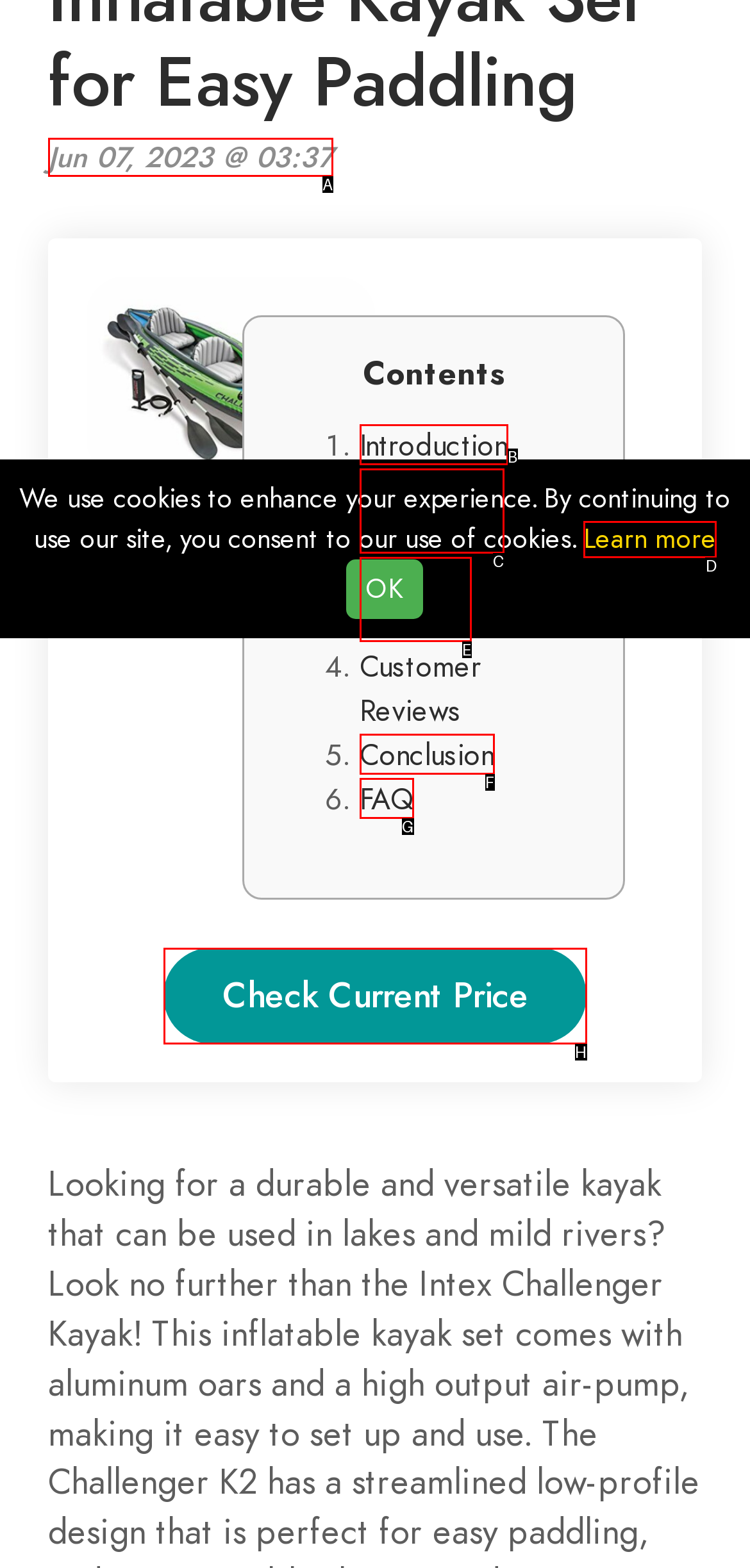Determine which HTML element best fits the description: Pros and Cons
Answer directly with the letter of the matching option from the available choices.

E